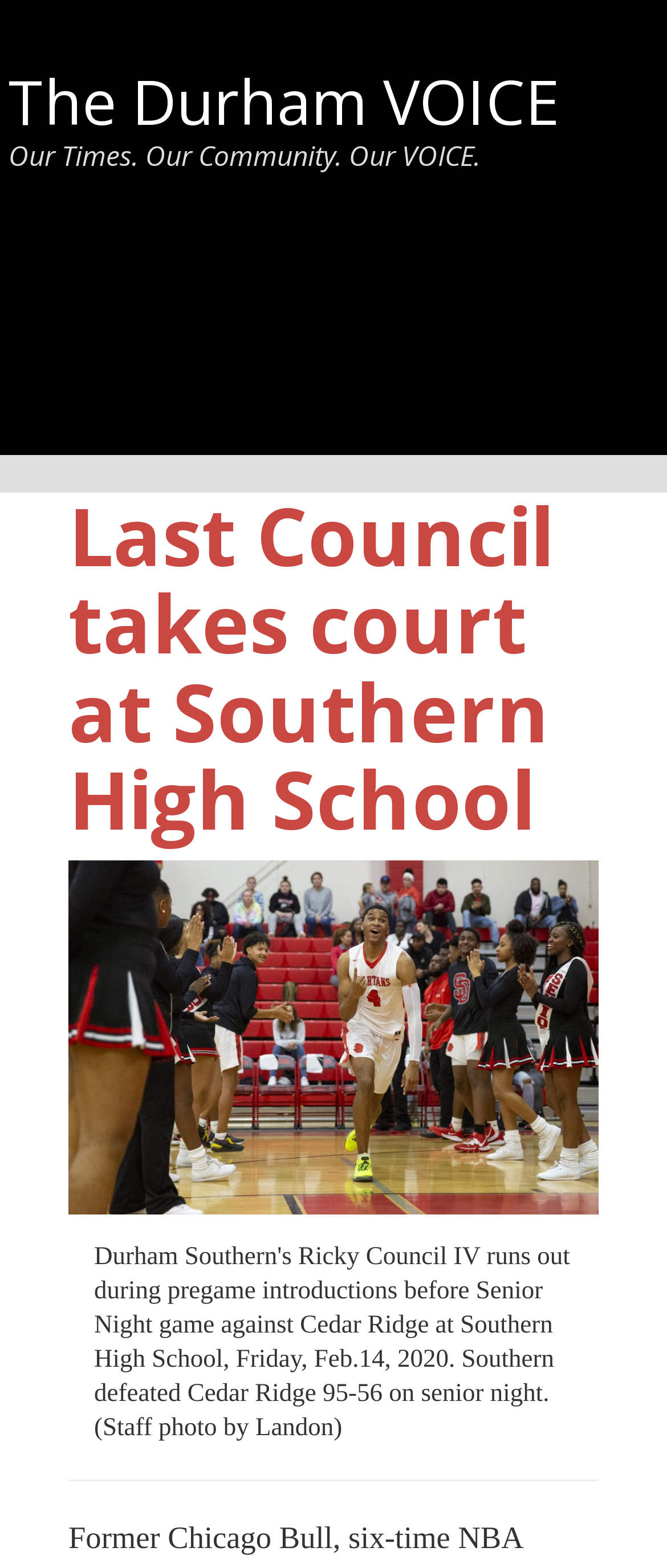What is the orientation of the separator?
Please answer the question with a detailed response using the information from the screenshot.

The separator element has an attribute 'orientation: horizontal', which indicates that the separator is horizontal in orientation.